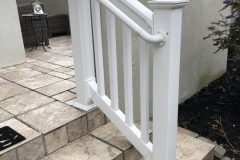What is the purpose of the railing?
Based on the image, give a one-word or short phrase answer.

Enhances safety